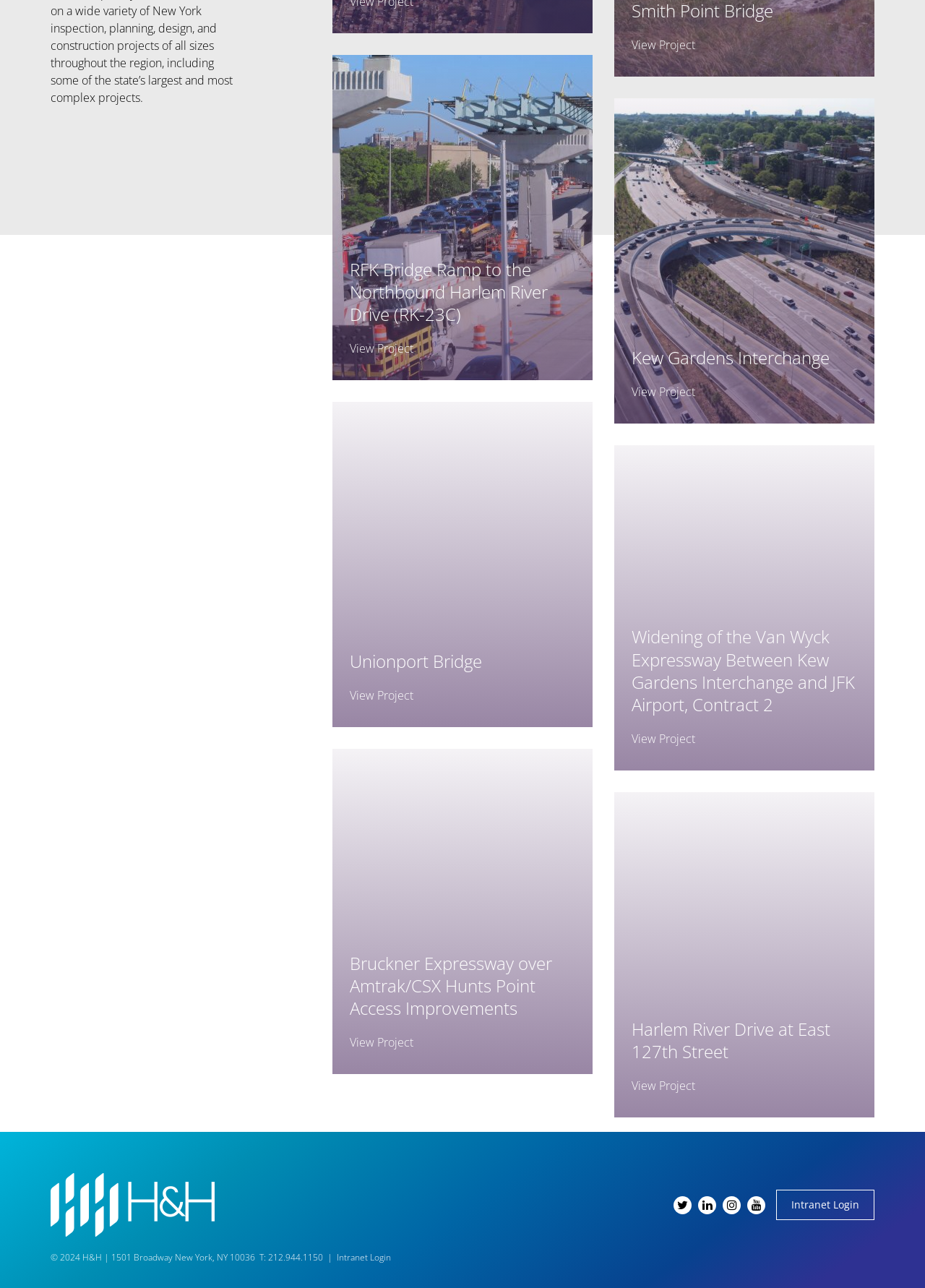How many projects are listed on this page?
Give a detailed response to the question by analyzing the screenshot.

I counted the number of 'View Project' links on the page, which are 8, each corresponding to a different project.